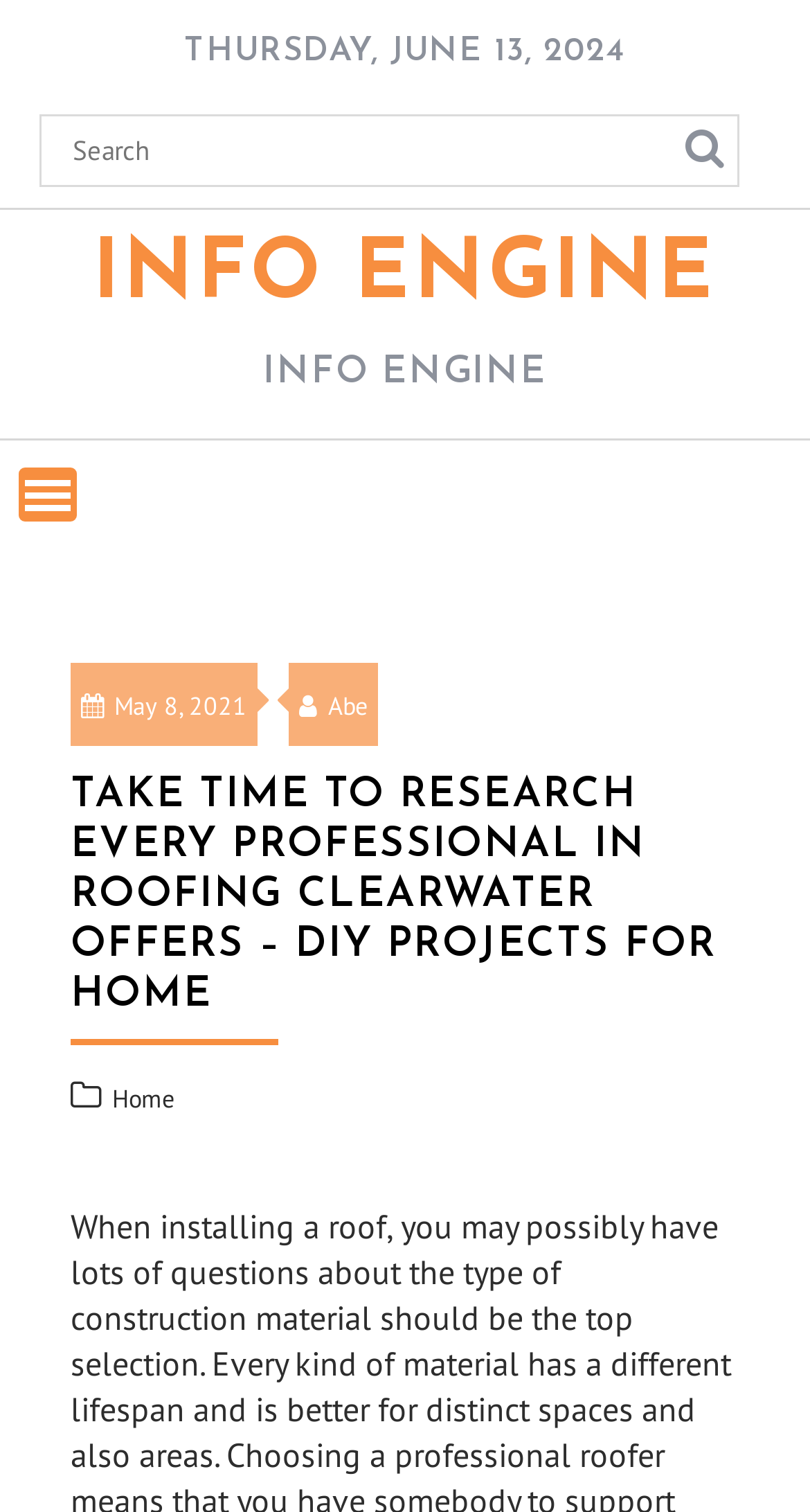What is the navigation option at the top right? Based on the screenshot, please respond with a single word or phrase.

MENU